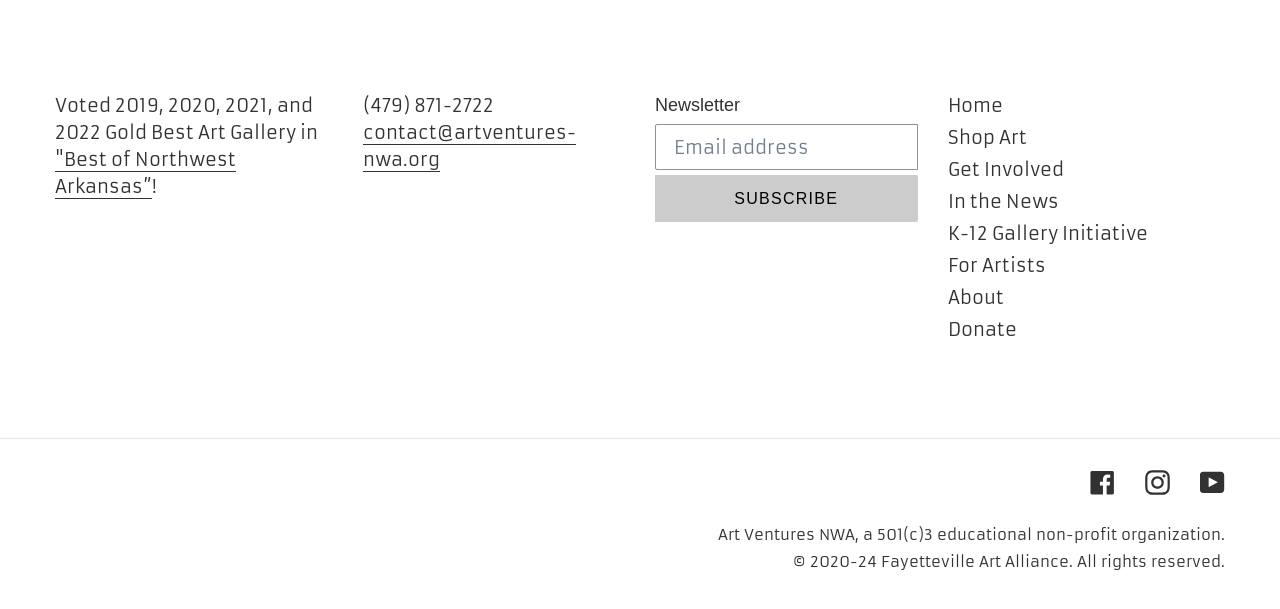Bounding box coordinates are specified in the format (top-left x, top-left y, bottom-right x, bottom-right y). All values are floating point numbers bounded between 0 and 1. Please provide the bounding box coordinate of the region this sentence describes: "Best of Northwest Arkansas”

[0.043, 0.244, 0.184, 0.327]